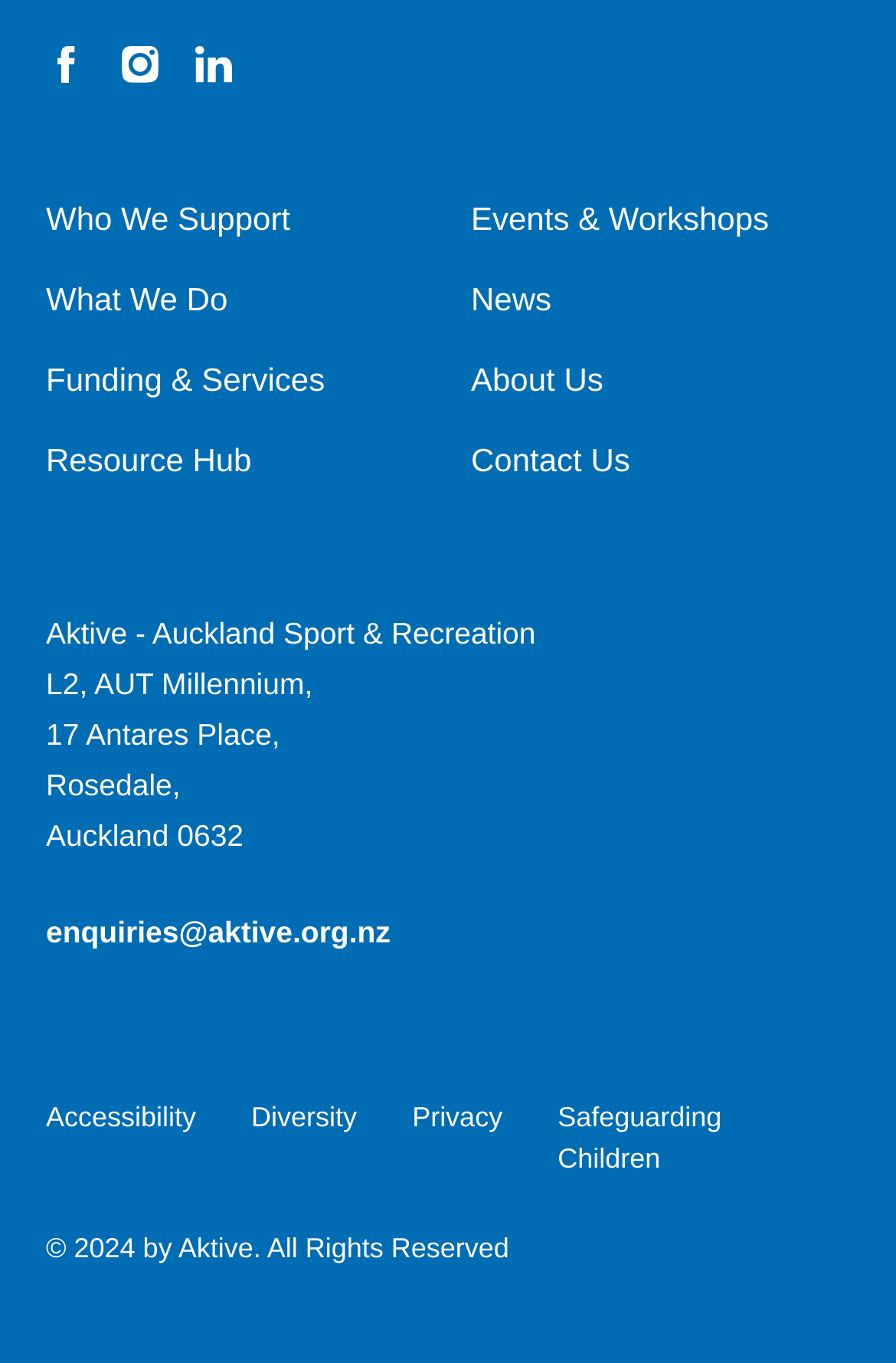Please give the bounding box coordinates of the area that should be clicked to fulfill the following instruction: "Check email enquiries". The coordinates should be in the format of four float numbers from 0 to 1, i.e., [left, top, right, bottom].

[0.051, 0.671, 0.436, 0.696]